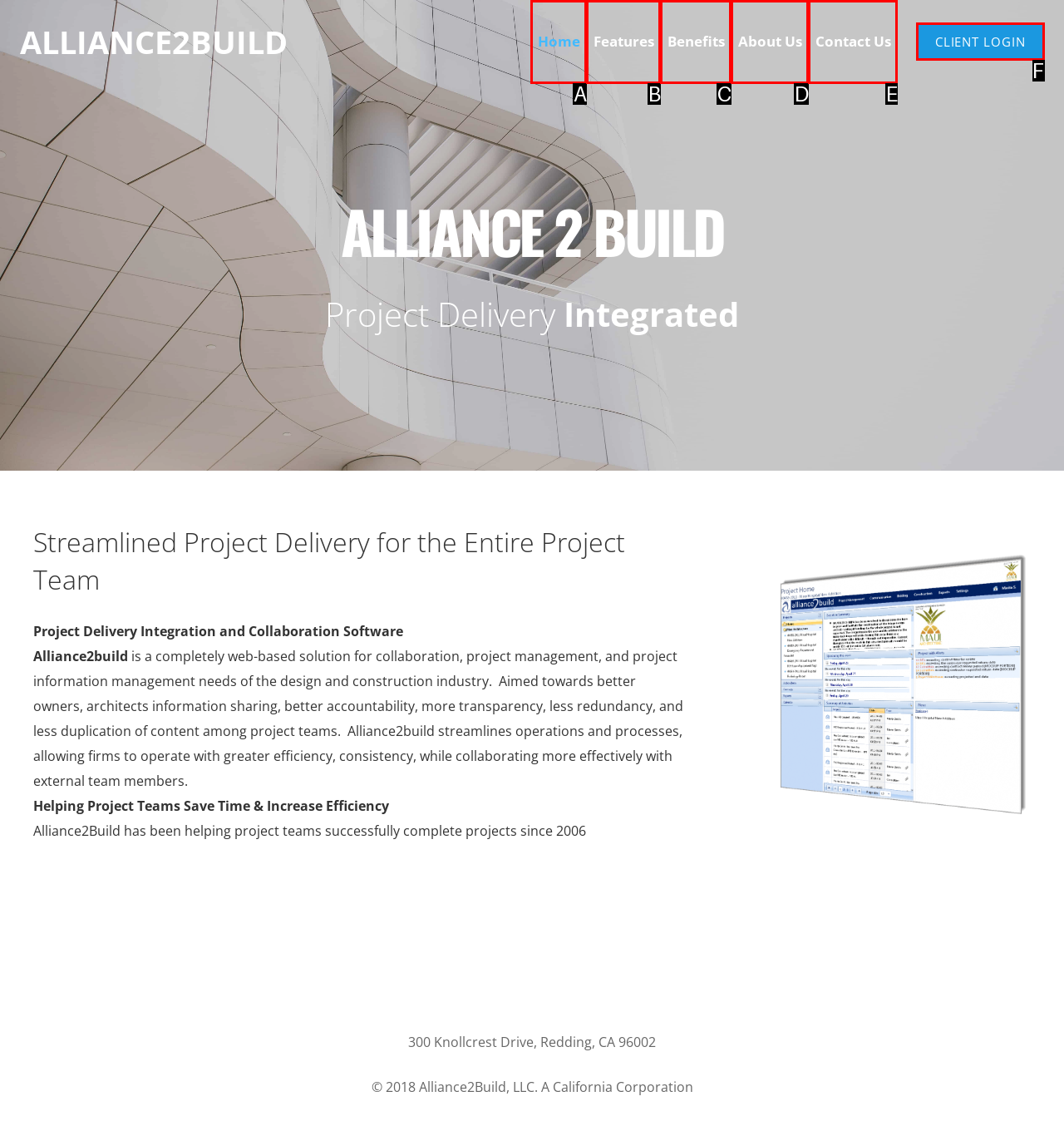Choose the option that best matches the element: Home
Respond with the letter of the correct option.

A